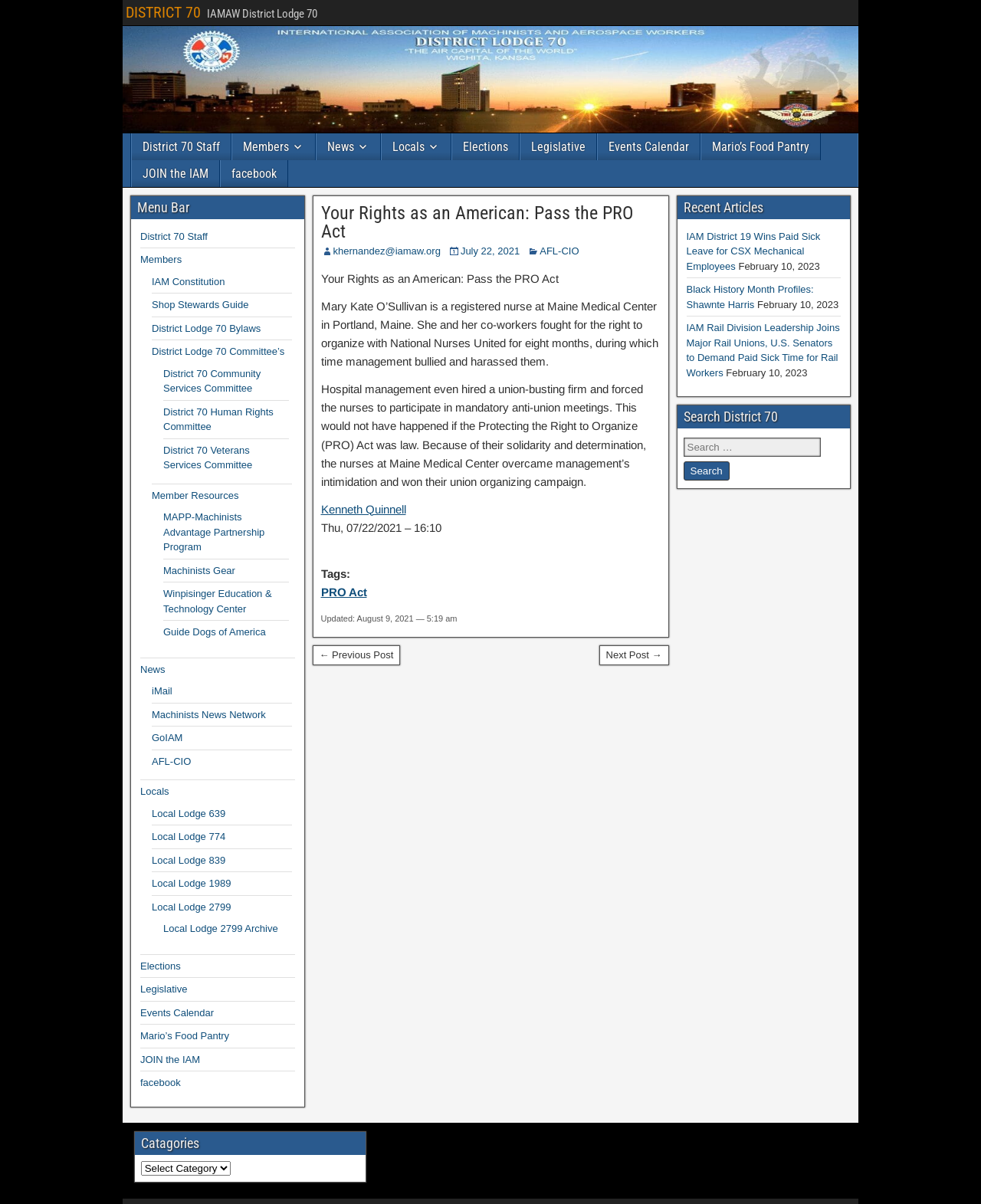Please determine the bounding box coordinates of the section I need to click to accomplish this instruction: "Click the 'PRO Act' link".

[0.327, 0.486, 0.374, 0.497]